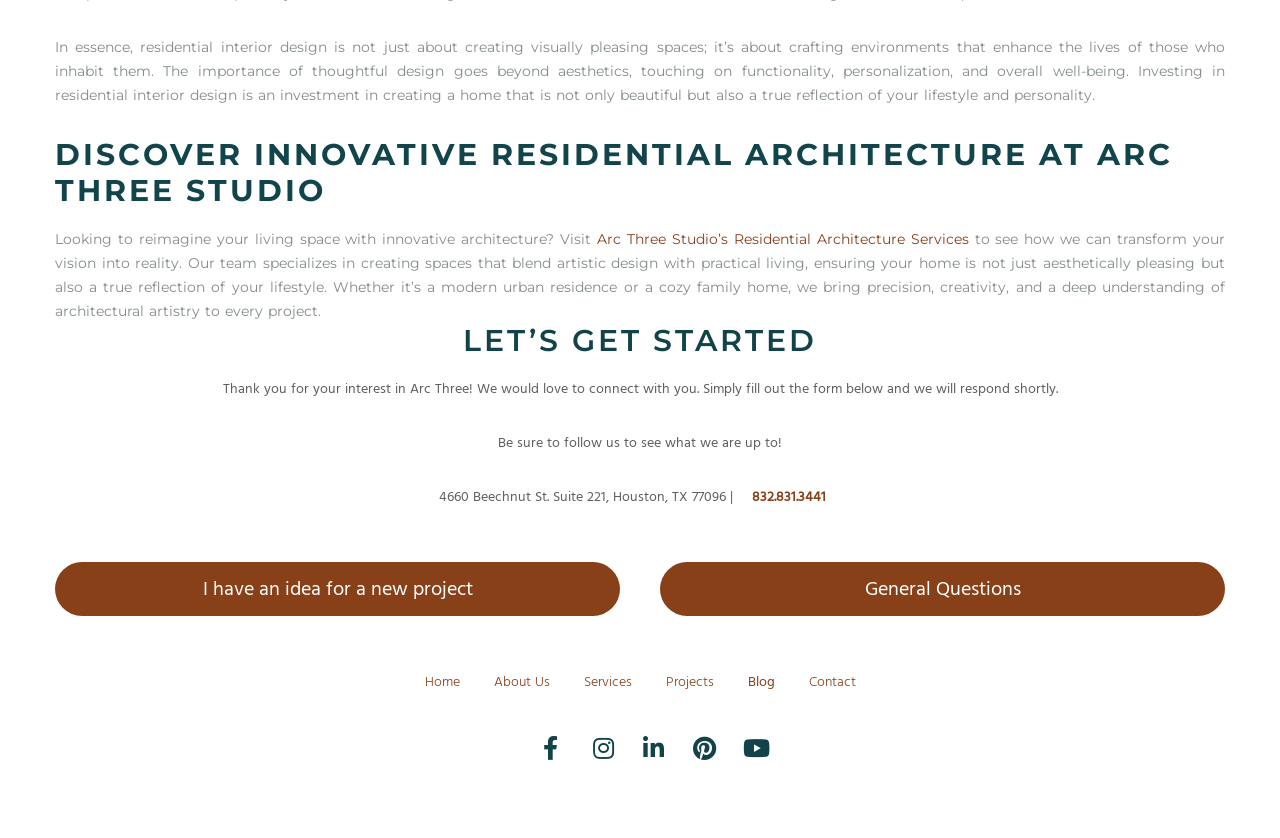Please identify the bounding box coordinates of the element I should click to complete this instruction: 'Visit the home page'. The coordinates should be given as four float numbers between 0 and 1, like this: [left, top, right, bottom].

[0.32, 0.782, 0.371, 0.845]